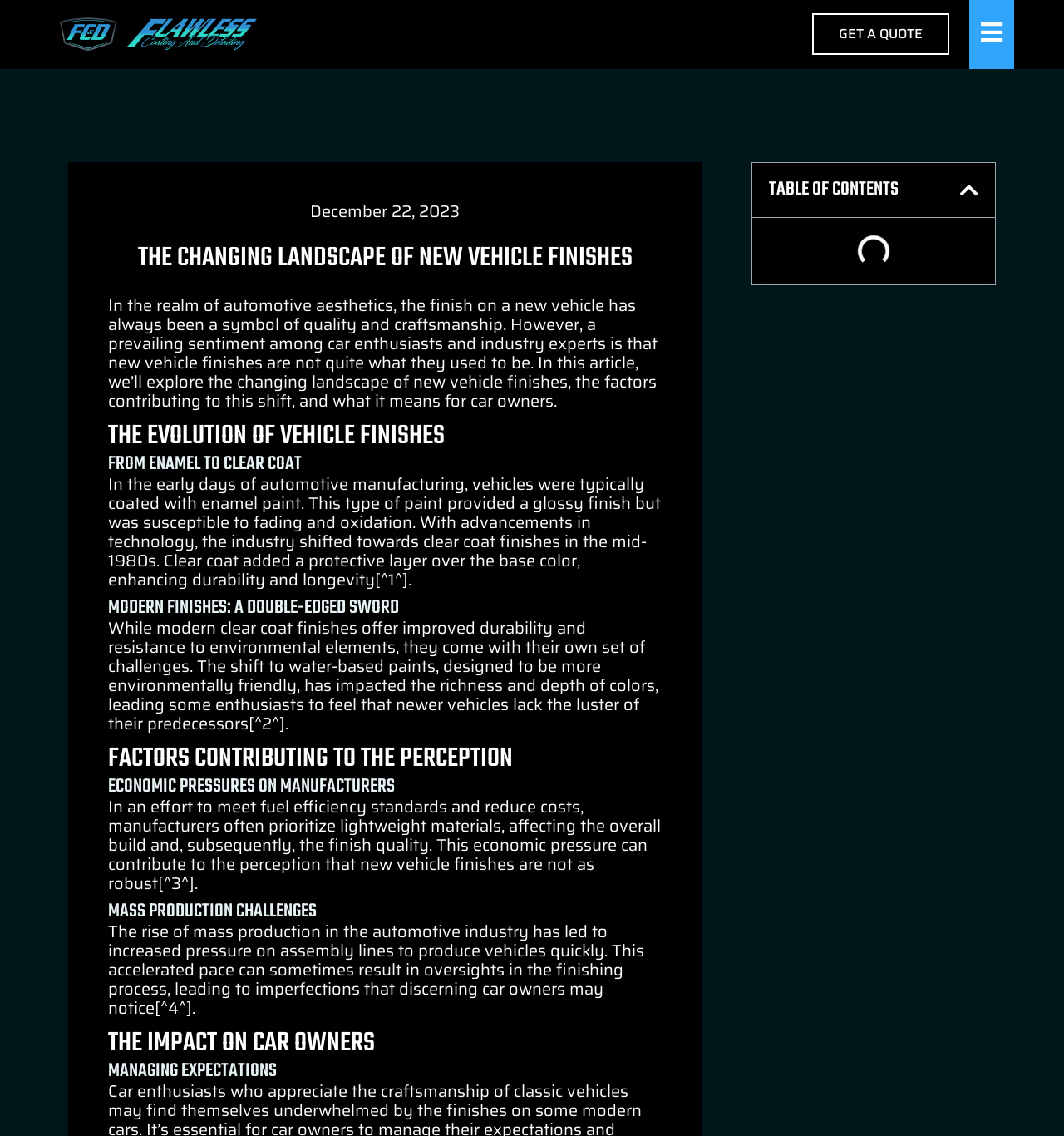What is the impact of mass production on vehicle finishes?
Examine the image and provide an in-depth answer to the question.

I found the impact of mass production on vehicle finishes by reading the paragraph under the heading 'MASS PRODUCTION CHALLENGES' which states that the accelerated pace of mass production can sometimes result in oversights in the finishing process, leading to imperfections.